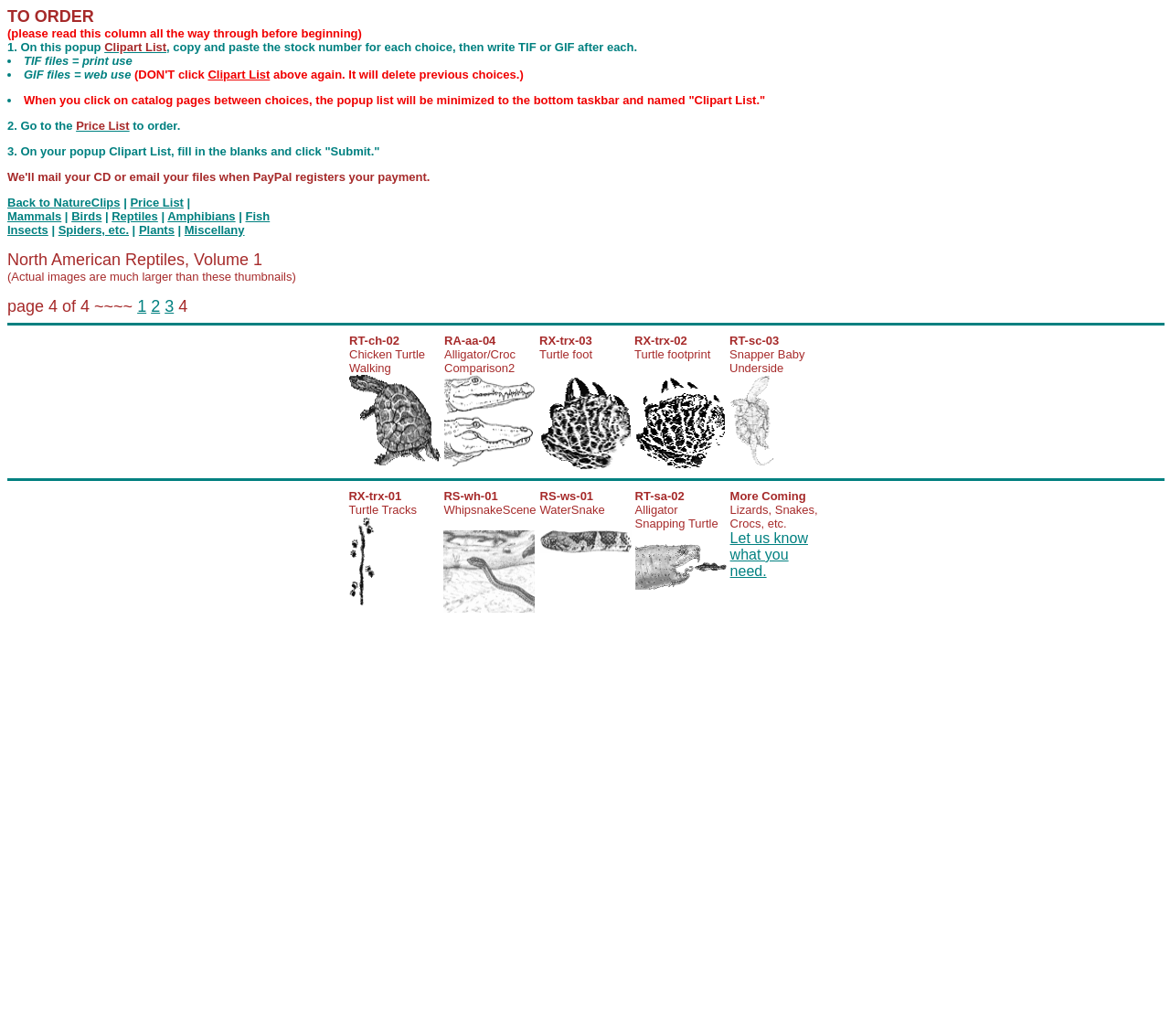Determine the bounding box coordinates for the region that must be clicked to execute the following instruction: "Search for a topic".

None